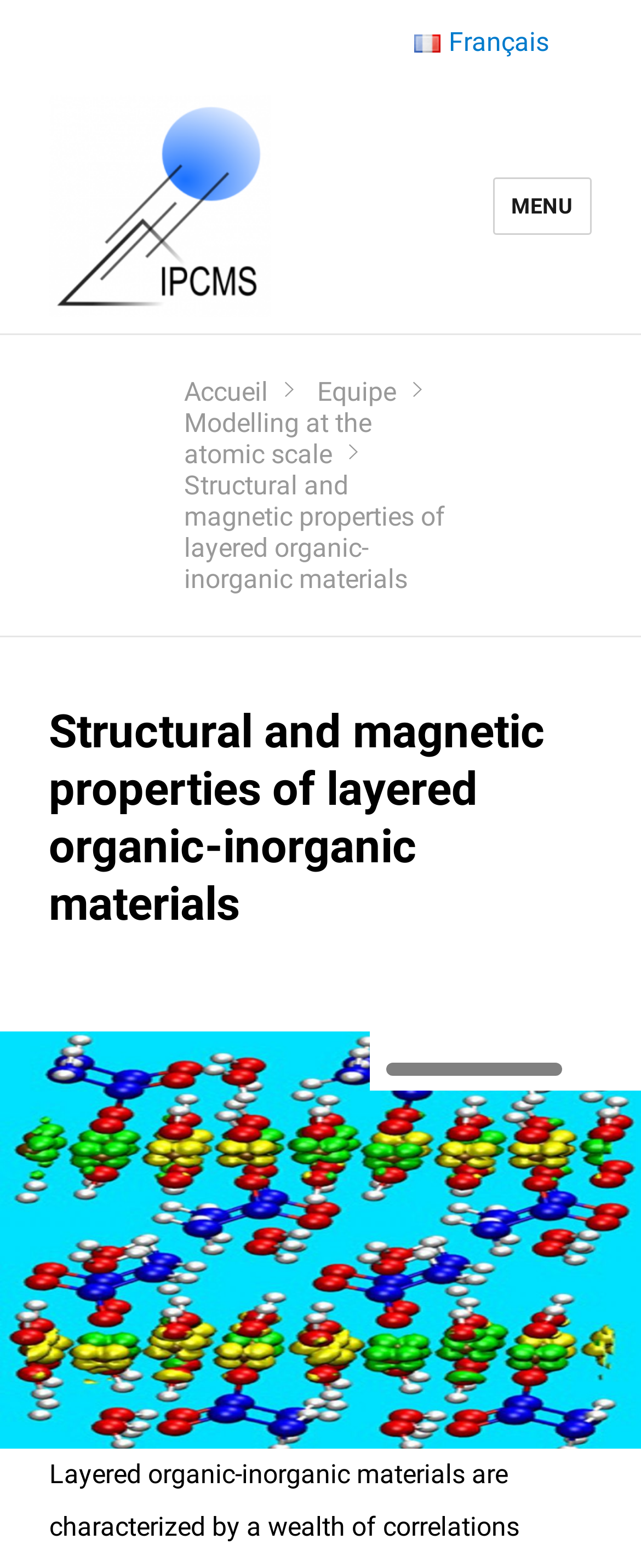What is the topic of the 'Modelling at the atomic scale' link? Examine the screenshot and reply using just one word or a brief phrase.

Modelling at the atomic scale